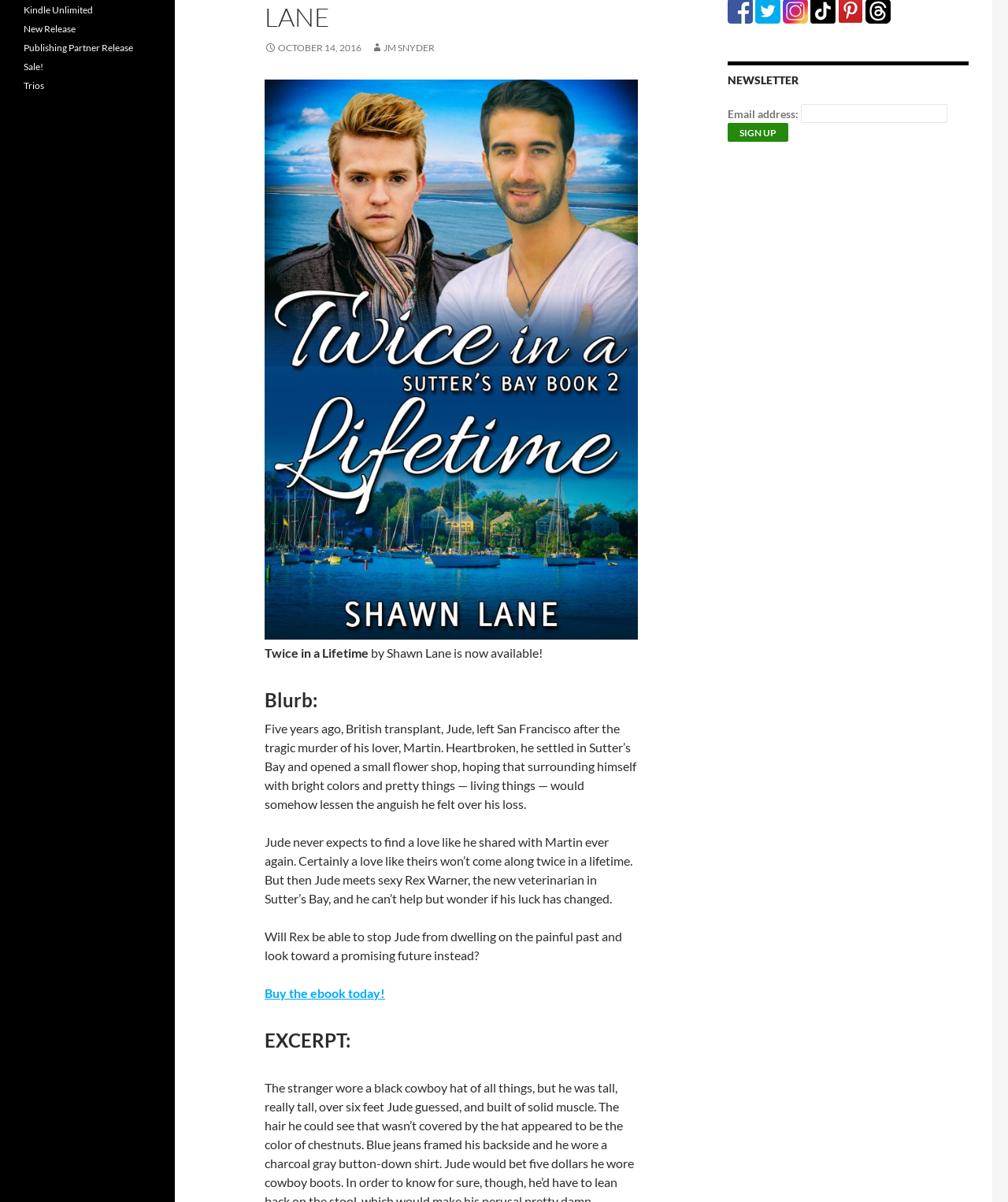Based on the element description: "Buy the ebook today!", identify the UI element and provide its bounding box coordinates. Use four float numbers between 0 and 1, [left, top, right, bottom].

[0.262, 0.82, 0.382, 0.832]